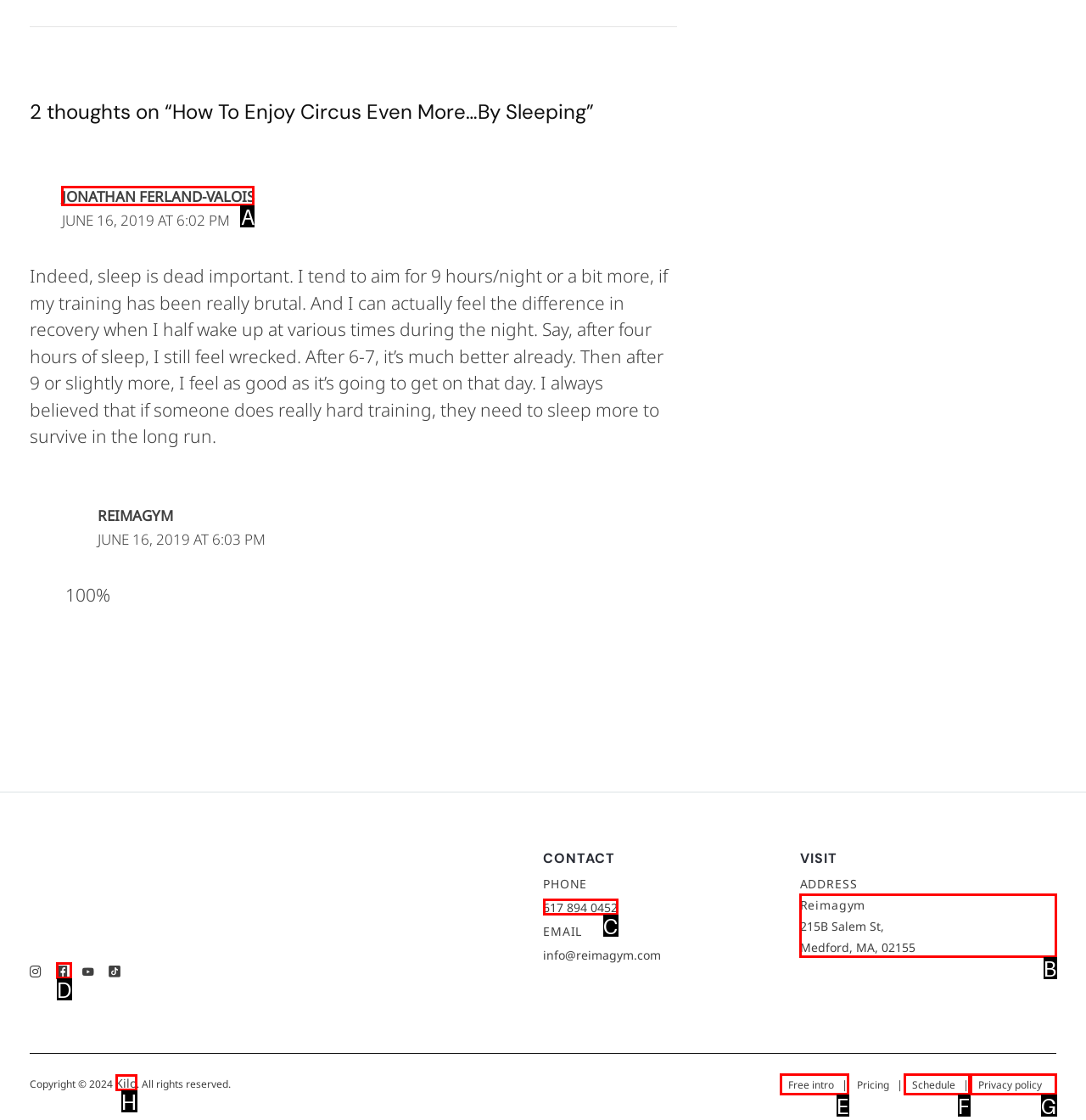Based on the task: Check the privacy policy, which UI element should be clicked? Answer with the letter that corresponds to the correct option from the choices given.

G